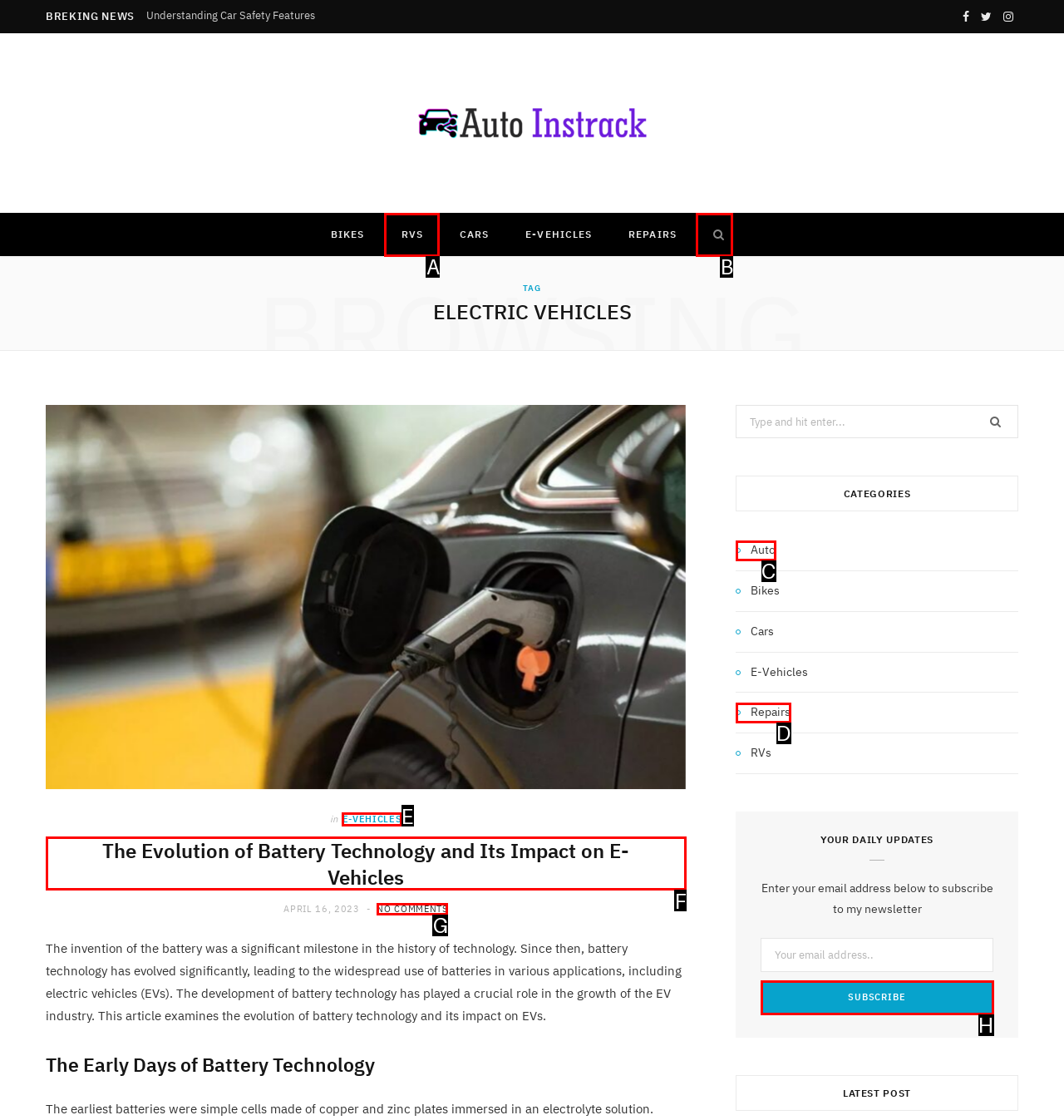Figure out which option to click to perform the following task: Check out the article on battery technology
Provide the letter of the correct option in your response.

F